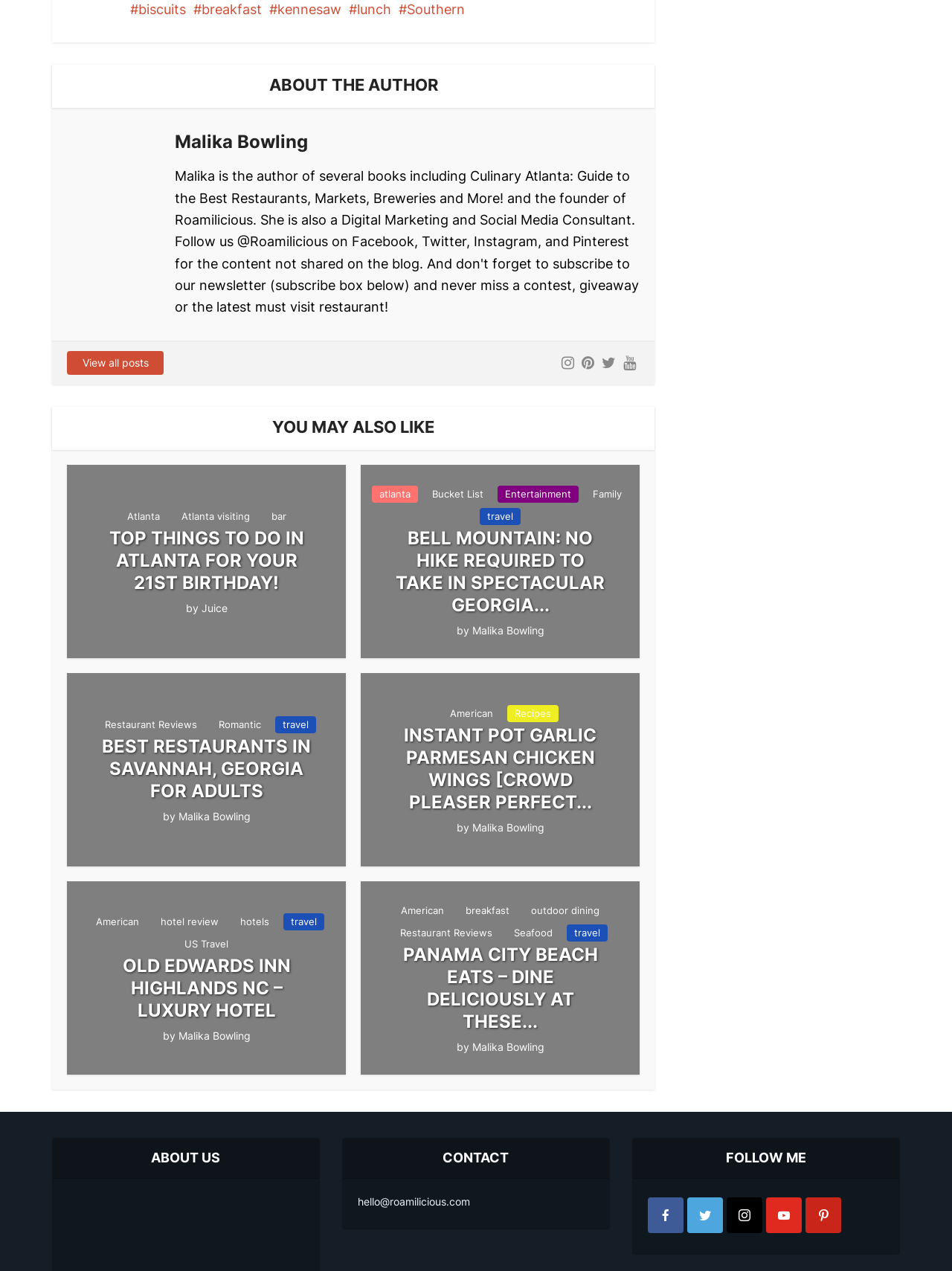Refer to the image and offer a detailed explanation in response to the question: What is the topic of the first article?

I found the topic of the first article by looking at the links and headings in the first article section, which mention 'Atlanta' and 'TOP THINGS TO DO IN ATLANTA FOR YOUR 21ST BIRTHDAY!'.